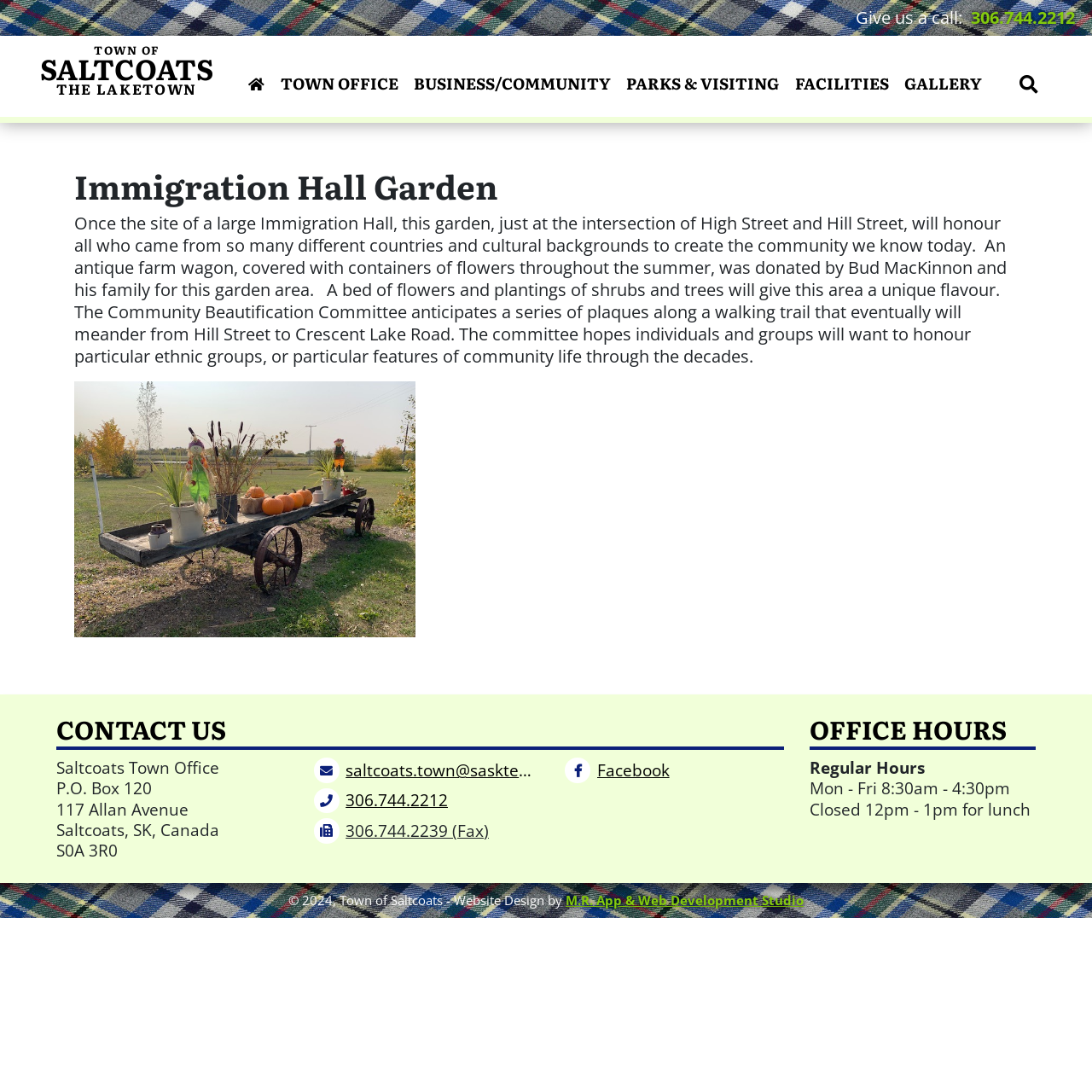Highlight the bounding box coordinates of the element you need to click to perform the following instruction: "View the gallery."

[0.821, 0.065, 0.907, 0.091]